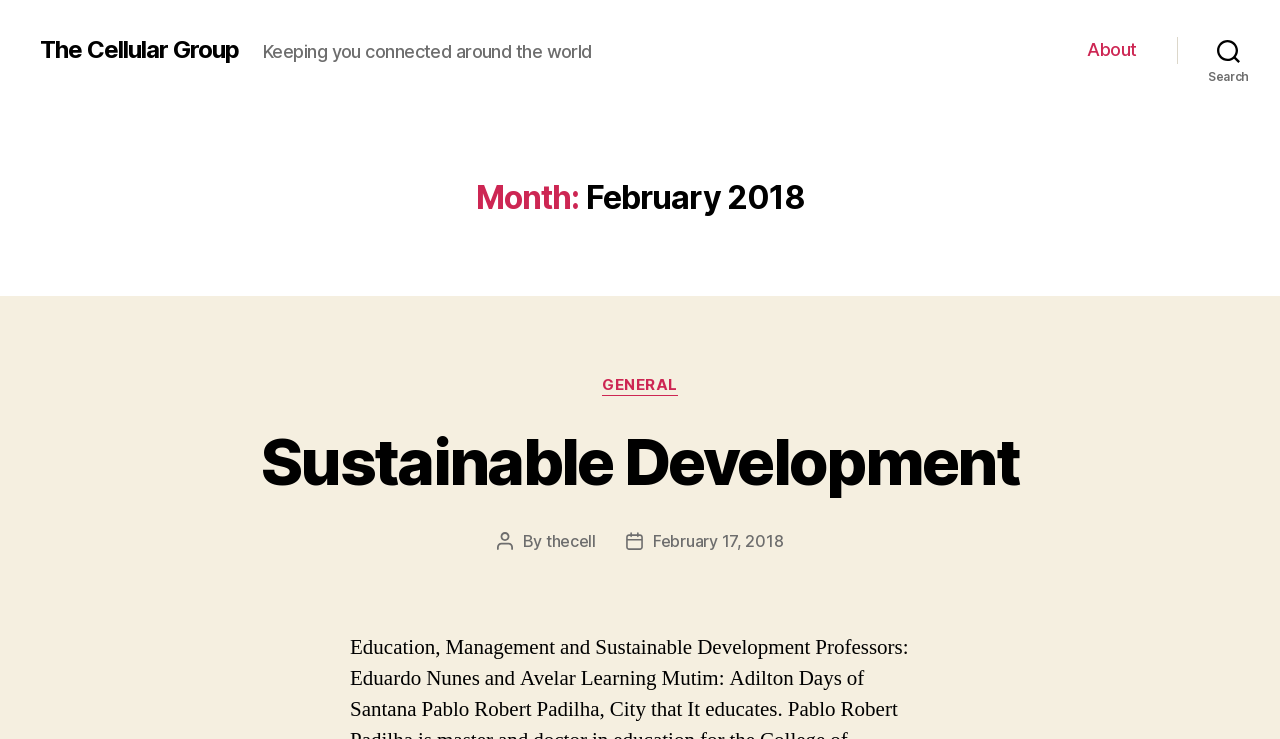Look at the image and write a detailed answer to the question: 
When was the post published?

I found the answer by looking at the link element with the text 'February 17, 2018' next to the 'Post date' text, which suggests that it is the publication date of the post.